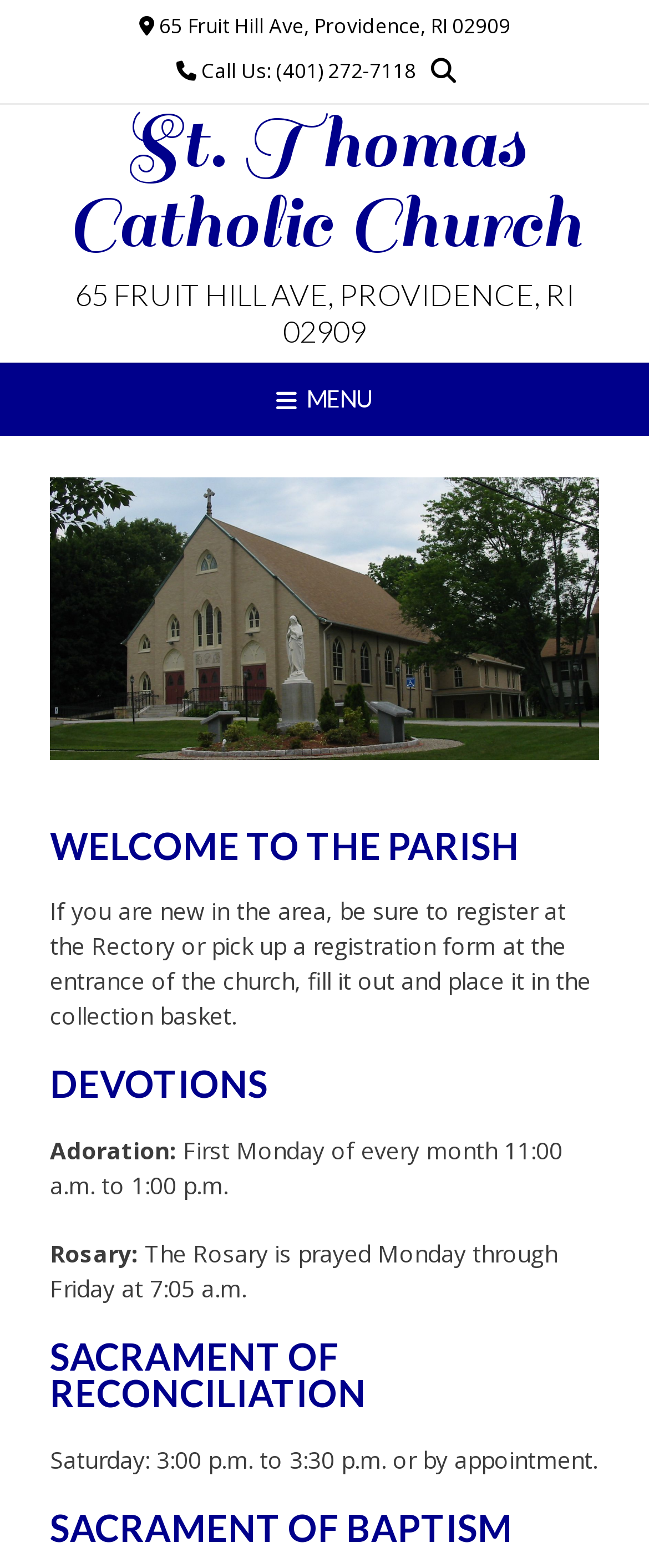What is the purpose of the 'MENU' button?
Based on the screenshot, give a detailed explanation to answer the question.

The 'MENU' button is a button element with the text ' MENU', which suggests that it is used to navigate to different sections of the webpage. When clicked, it likely expands to show a list of options or links to other parts of the website.